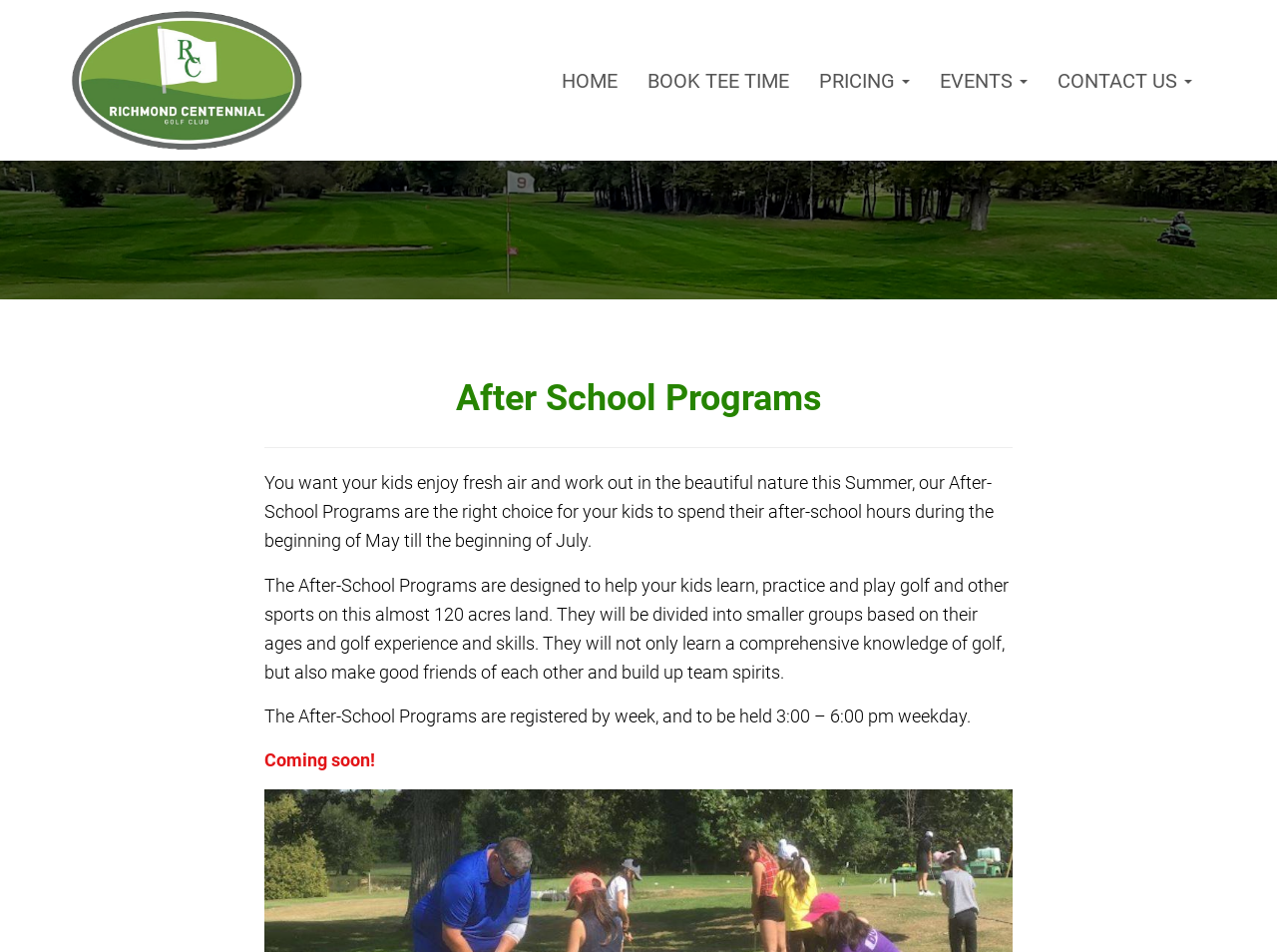Identify the bounding box coordinates for the UI element described as: "Home". The coordinates should be provided as four floats between 0 and 1: [left, top, right, bottom].

[0.428, 0.058, 0.495, 0.111]